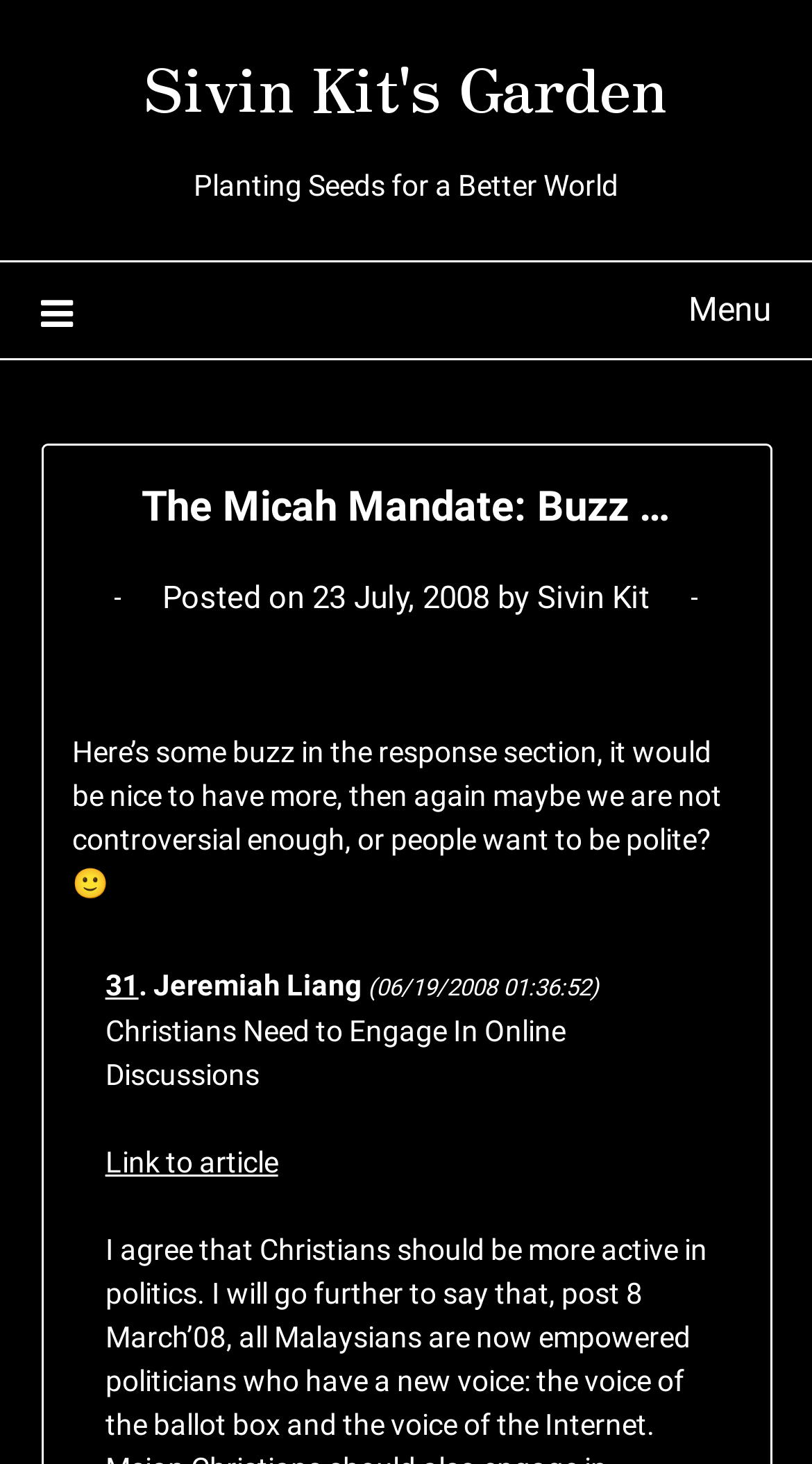Answer the following query with a single word or phrase:
Who is the author of the post?

Sivin Kit